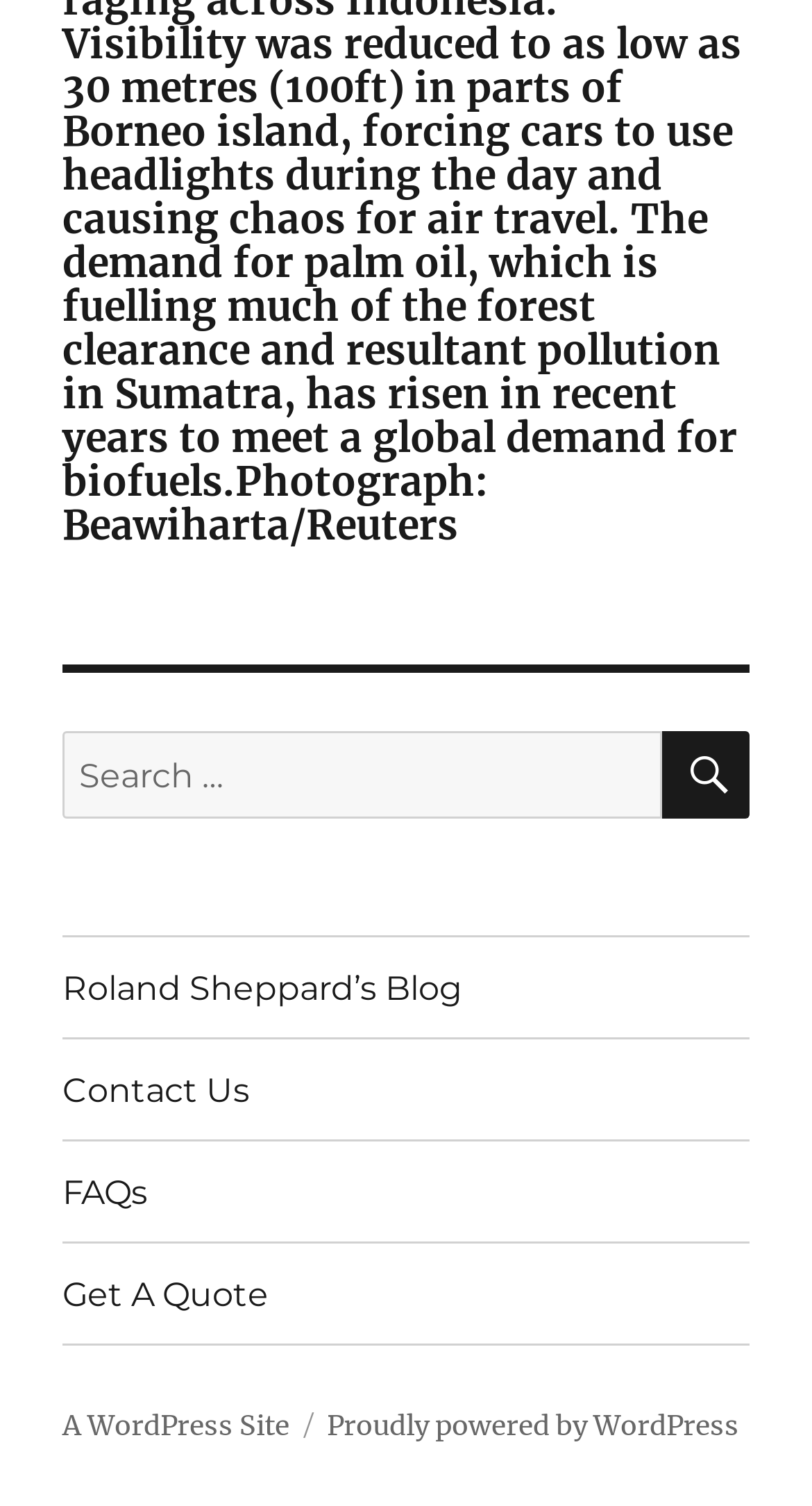Can you pinpoint the bounding box coordinates for the clickable element required for this instruction: "get a quote"? The coordinates should be four float numbers between 0 and 1, i.e., [left, top, right, bottom].

[0.077, 0.826, 0.923, 0.892]